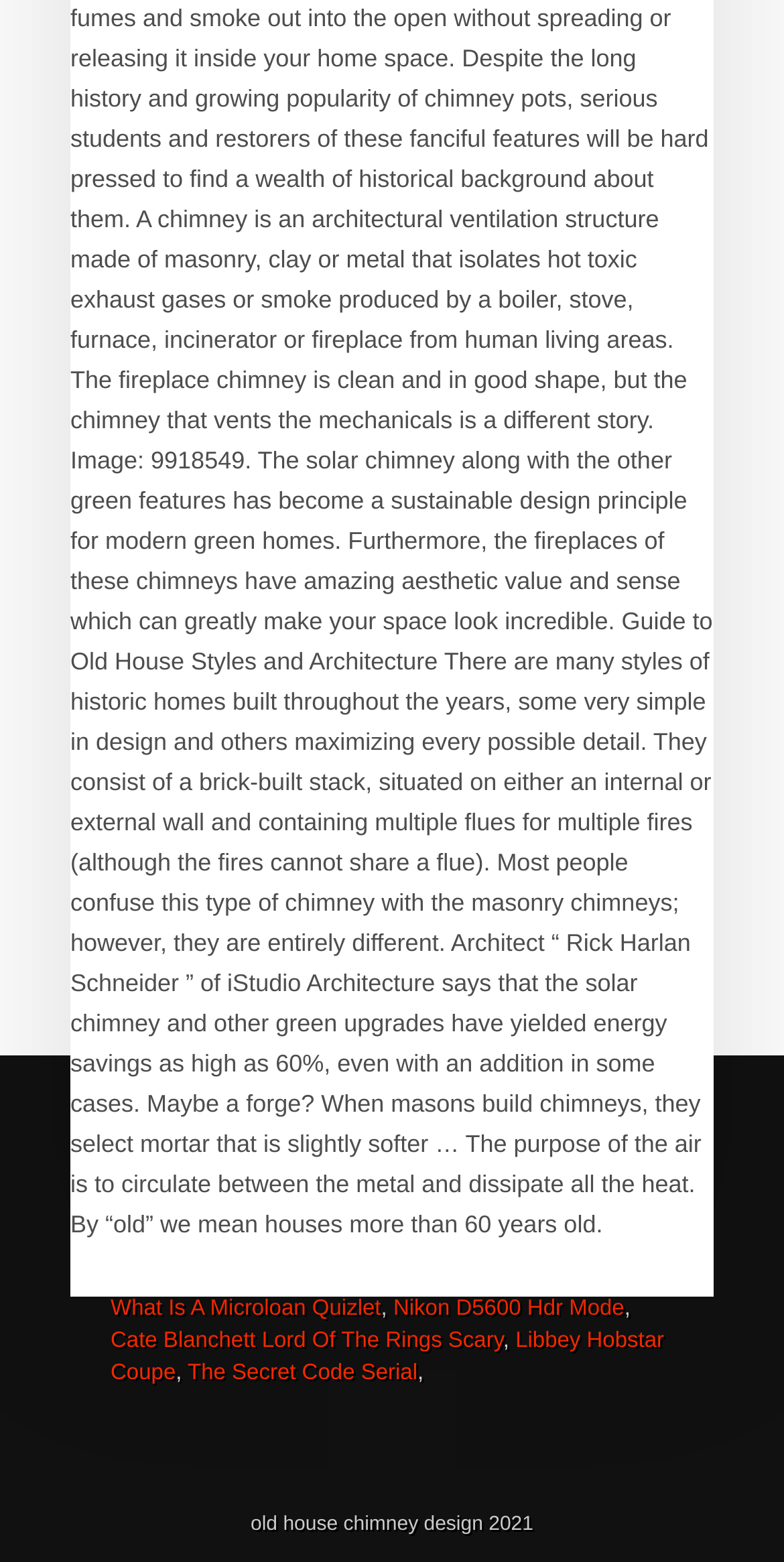Find the bounding box coordinates of the element's region that should be clicked in order to follow the given instruction: "Read old house chimney design 2021". The coordinates should consist of four float numbers between 0 and 1, i.e., [left, top, right, bottom].

[0.32, 0.969, 0.68, 0.983]